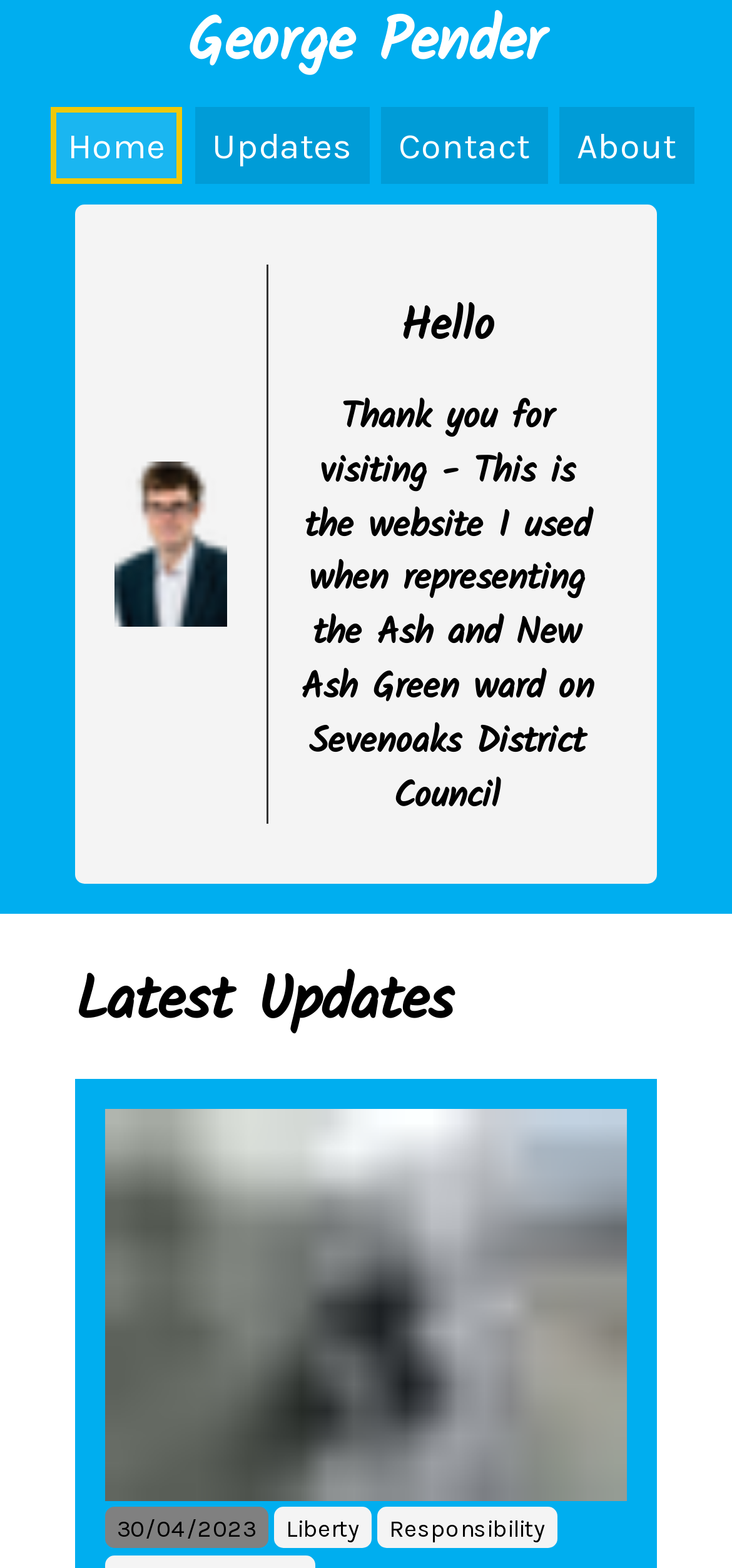Using the format (top-left x, top-left y, bottom-right x, bottom-right y), provide the bounding box coordinates for the described UI element. All values should be floating point numbers between 0 and 1: About

[0.764, 0.068, 0.948, 0.118]